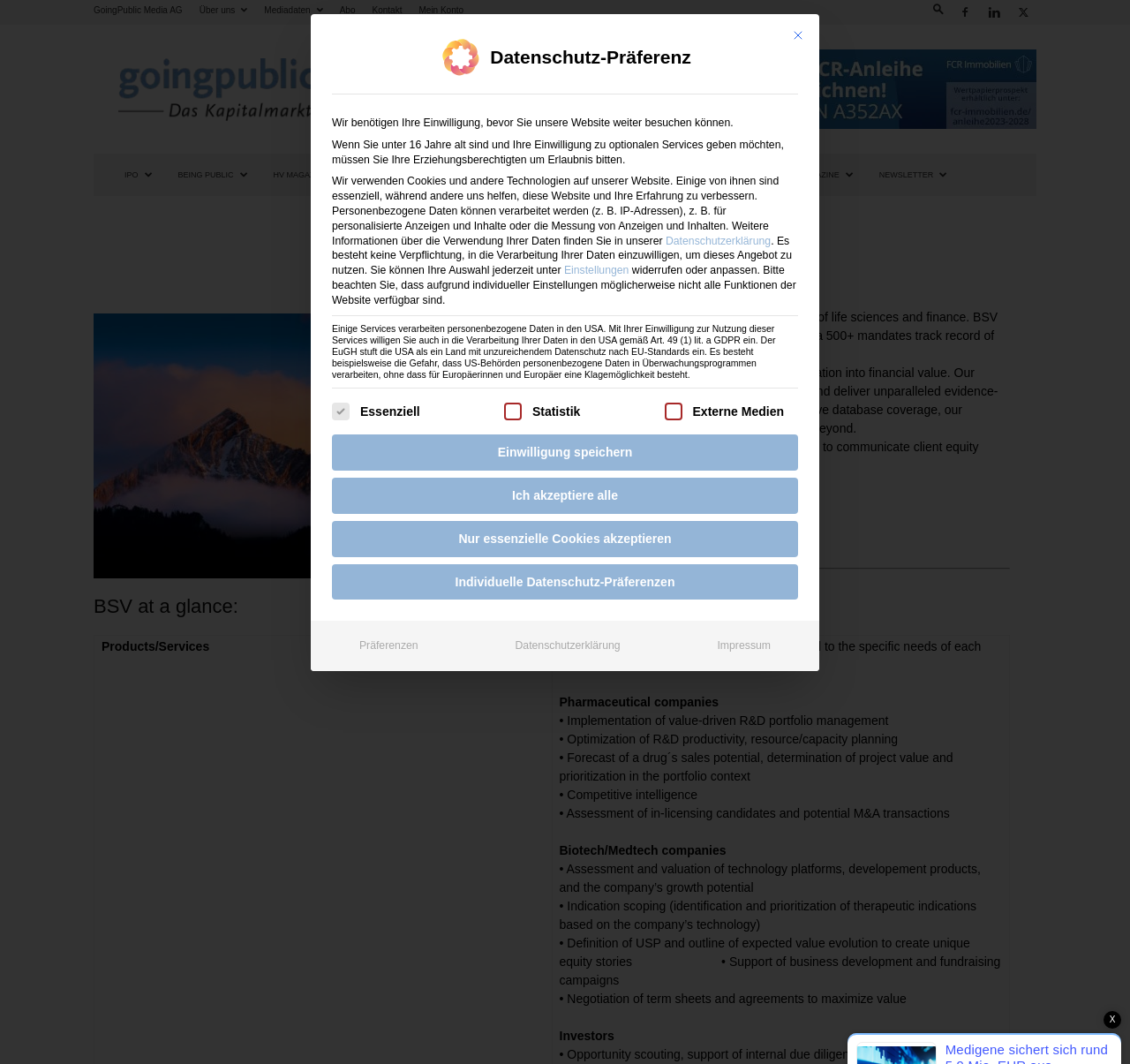What is the function of the 'Einstellungen' button?
Please provide a single word or phrase as the answer based on the screenshot.

To adjust settings